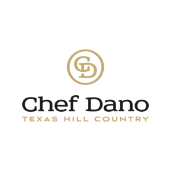What region is reflected in the logo's design?
Using the image, answer in one word or phrase.

Texas Hill Country